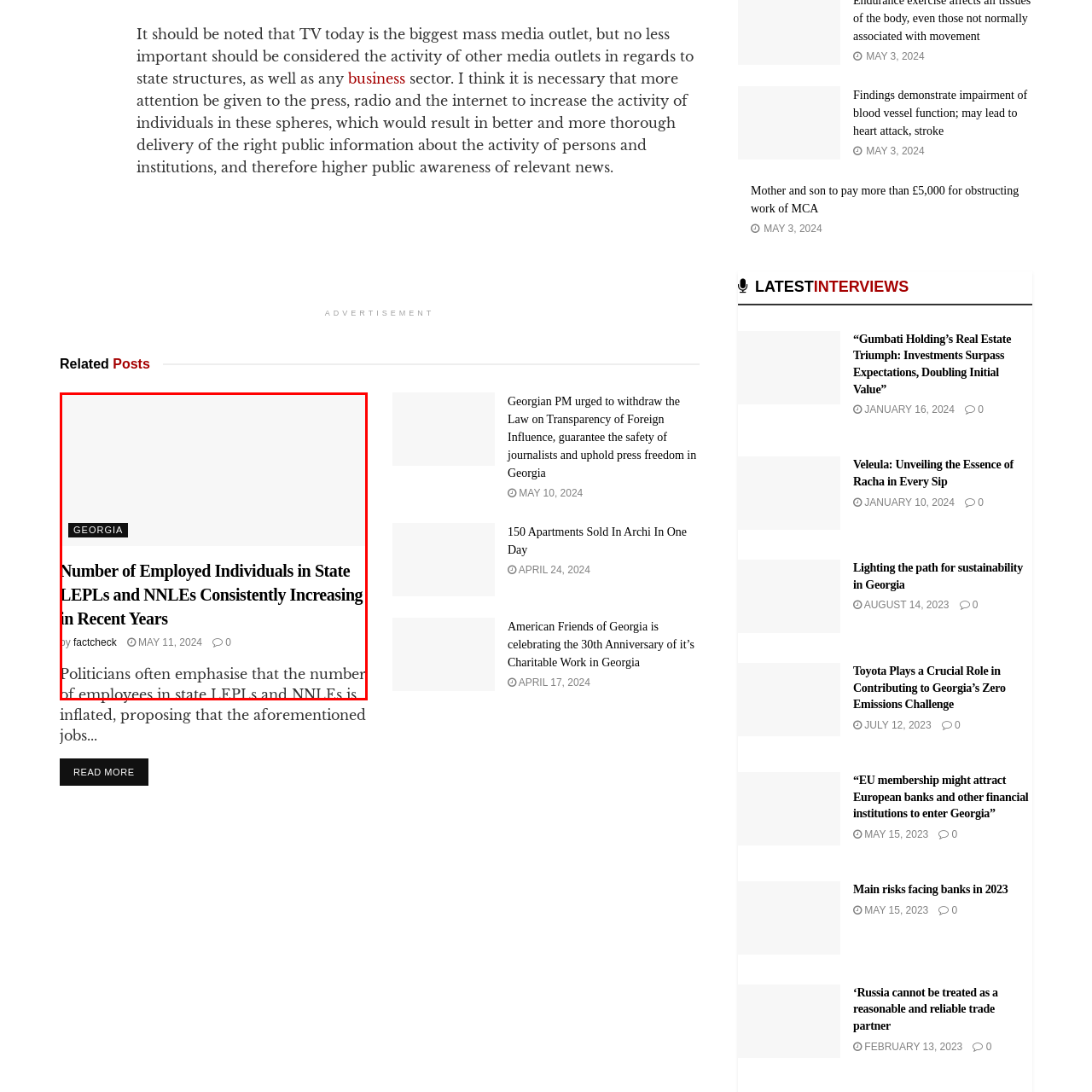Focus on the area highlighted by the red bounding box and give a thorough response to the following question, drawing from the image: What type of entities are mentioned in the article?

The caption explicitly mentions that the article is about the employment trends in state LEPLs (Legal Entities of Public Law) and NNLEs (Non-commercial Legal Entities), which are types of entities in Georgia.